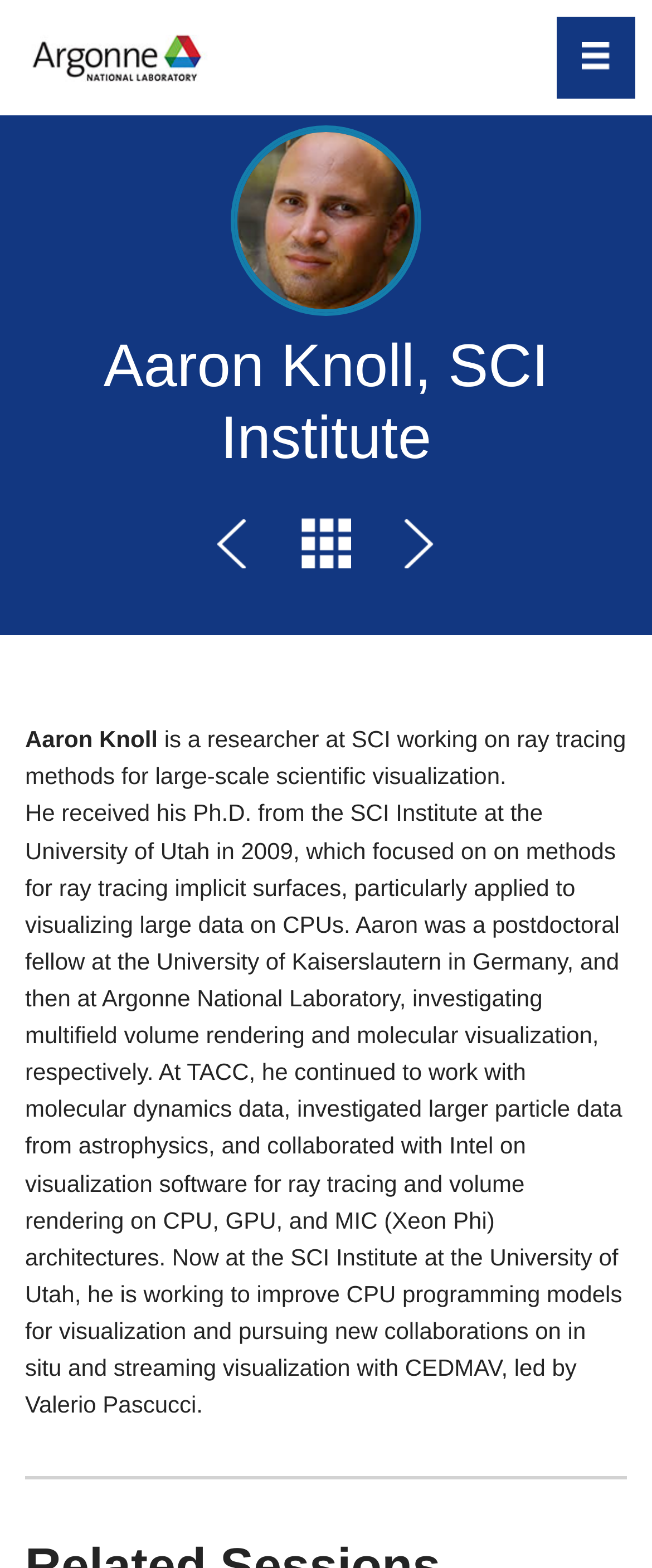What is the focus of Aaron Knoll's Ph.D. research?
Please provide a detailed and comprehensive answer to the question.

According to the webpage, Aaron Knoll's Ph.D. research focused on 'methods for ray tracing implicit surfaces, particularly applied to visualizing large data on CPUs.' This information is provided in the text describing his background.